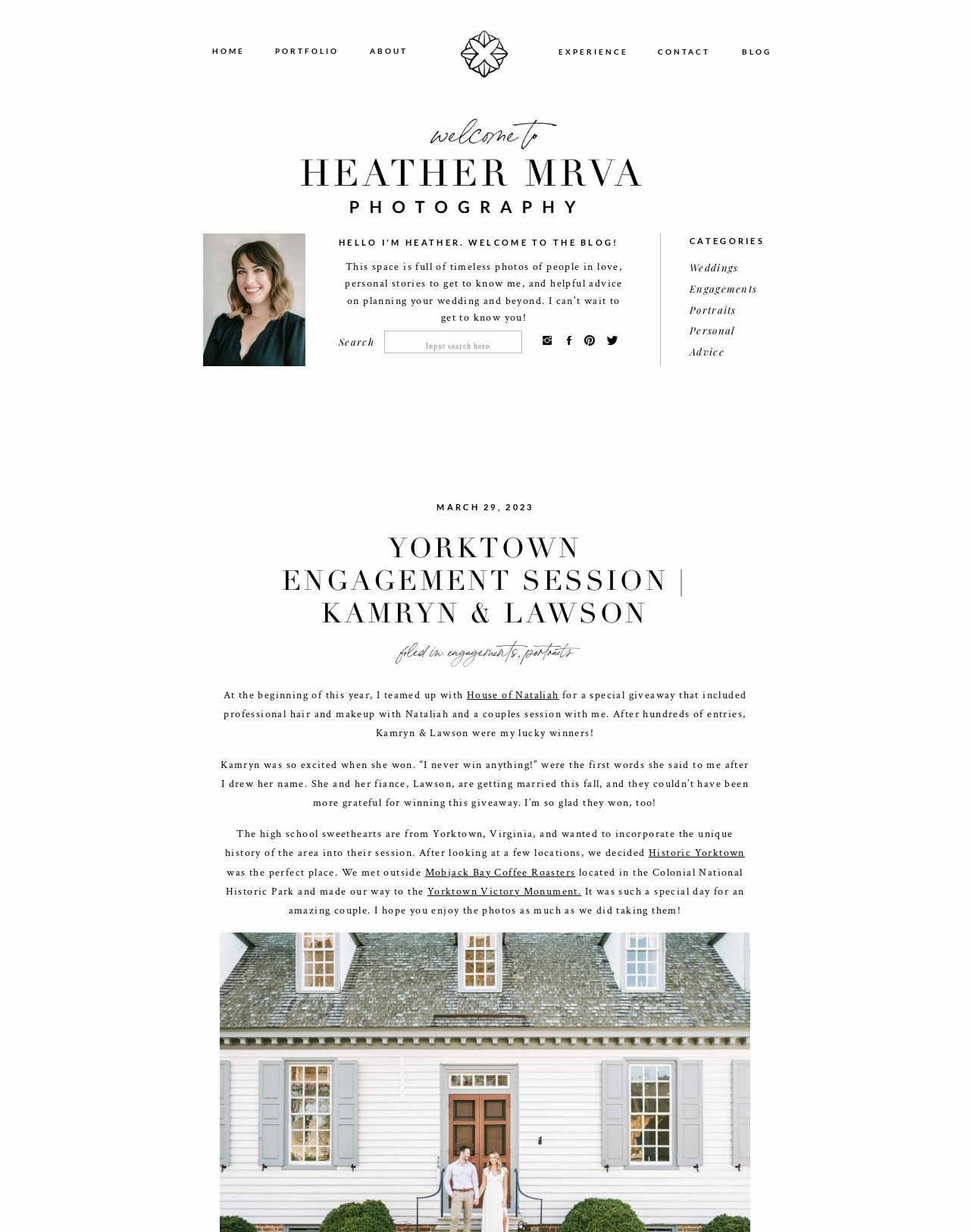Pinpoint the bounding box coordinates of the element to be clicked to execute the instruction: "Read about the Yorktown engagement session".

[0.28, 0.432, 0.719, 0.512]